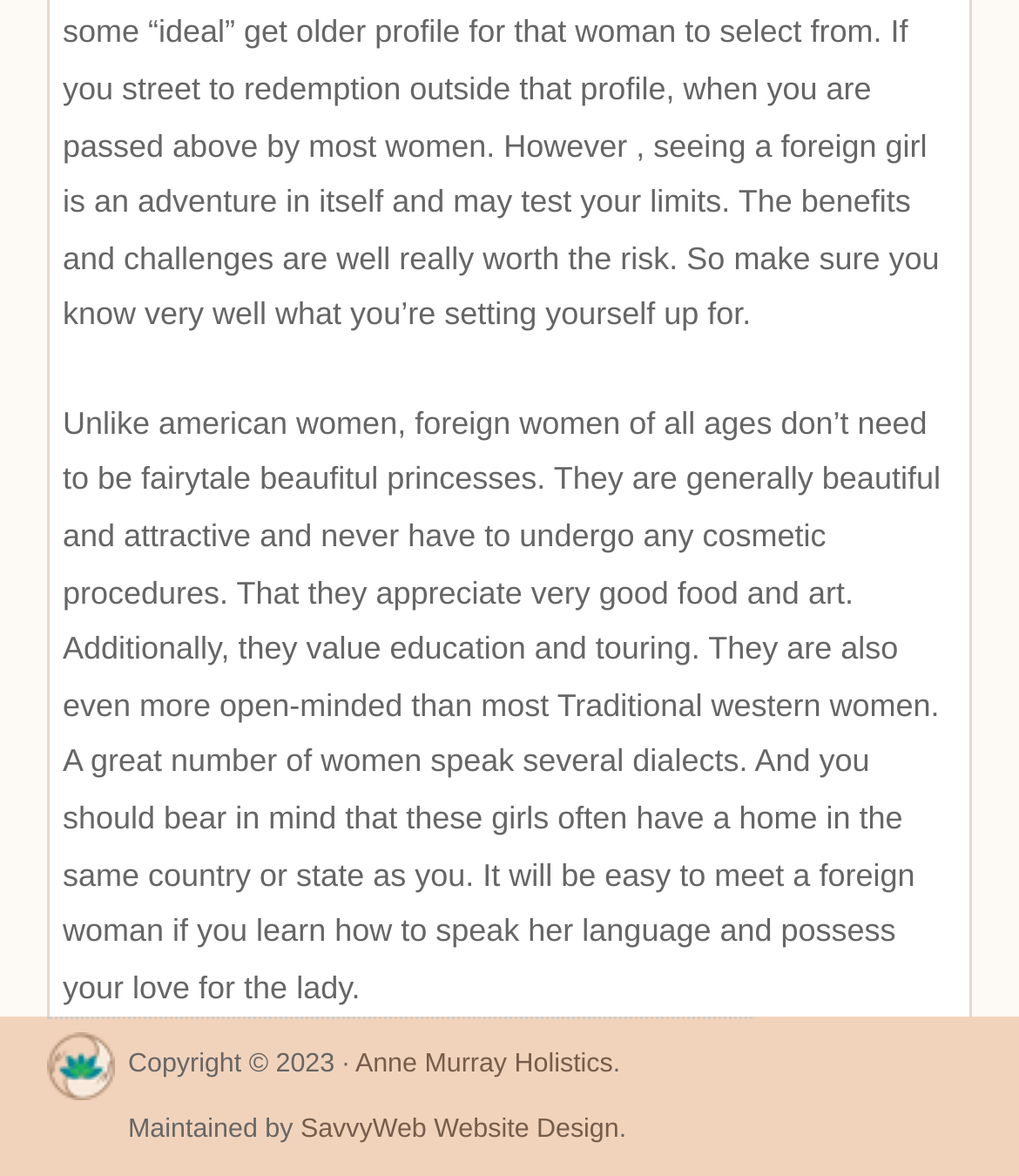Bounding box coordinates are specified in the format (top-left x, top-left y, bottom-right x, bottom-right y). All values are floating point numbers bounded between 0 and 1. Please provide the bounding box coordinate of the region this sentence describes: Anne Murray Holistics

[0.349, 0.894, 0.602, 0.919]